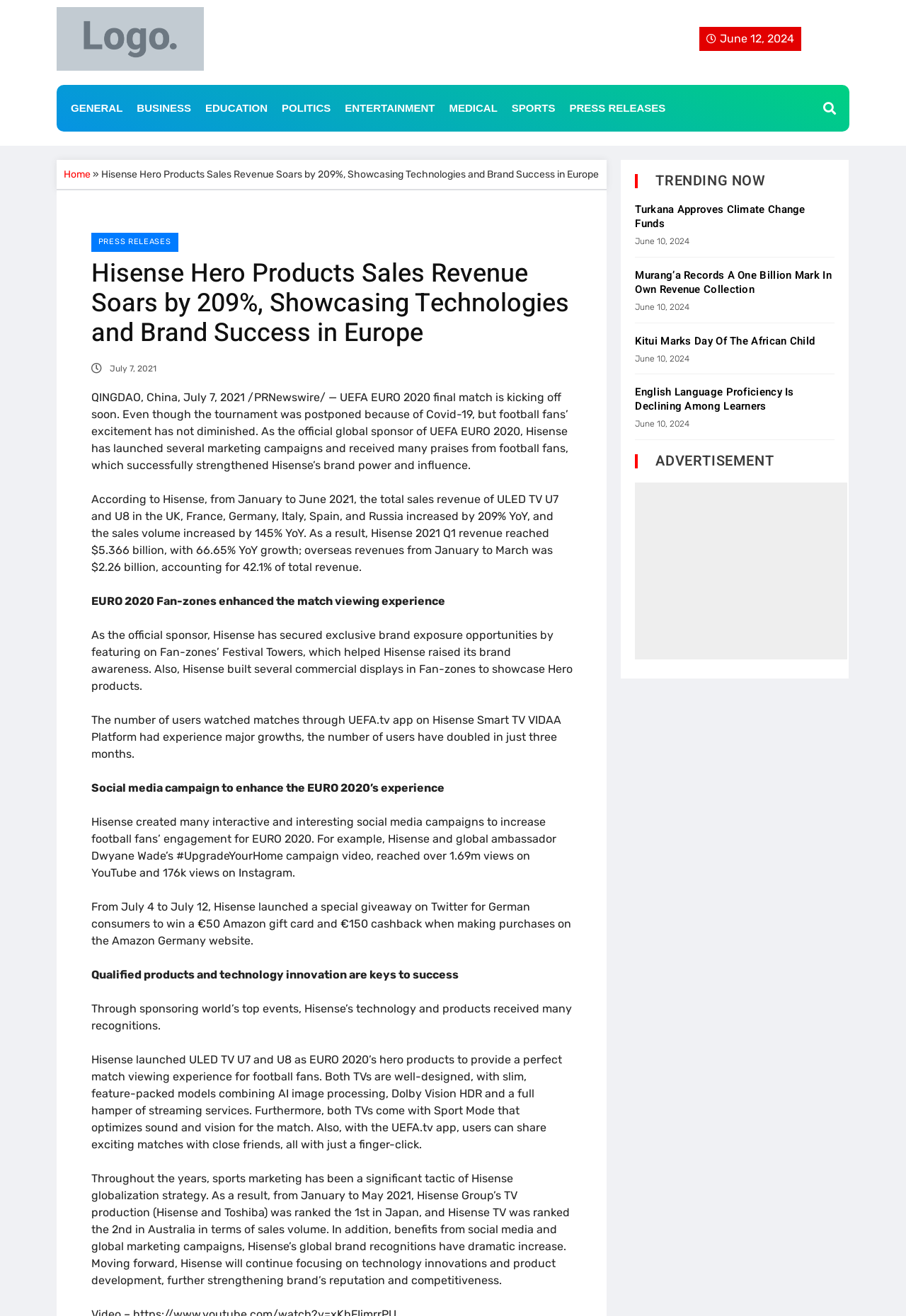How many percent did Hisense’s sales revenue increase from January to June 2021?
Based on the screenshot, respond with a single word or phrase.

209%